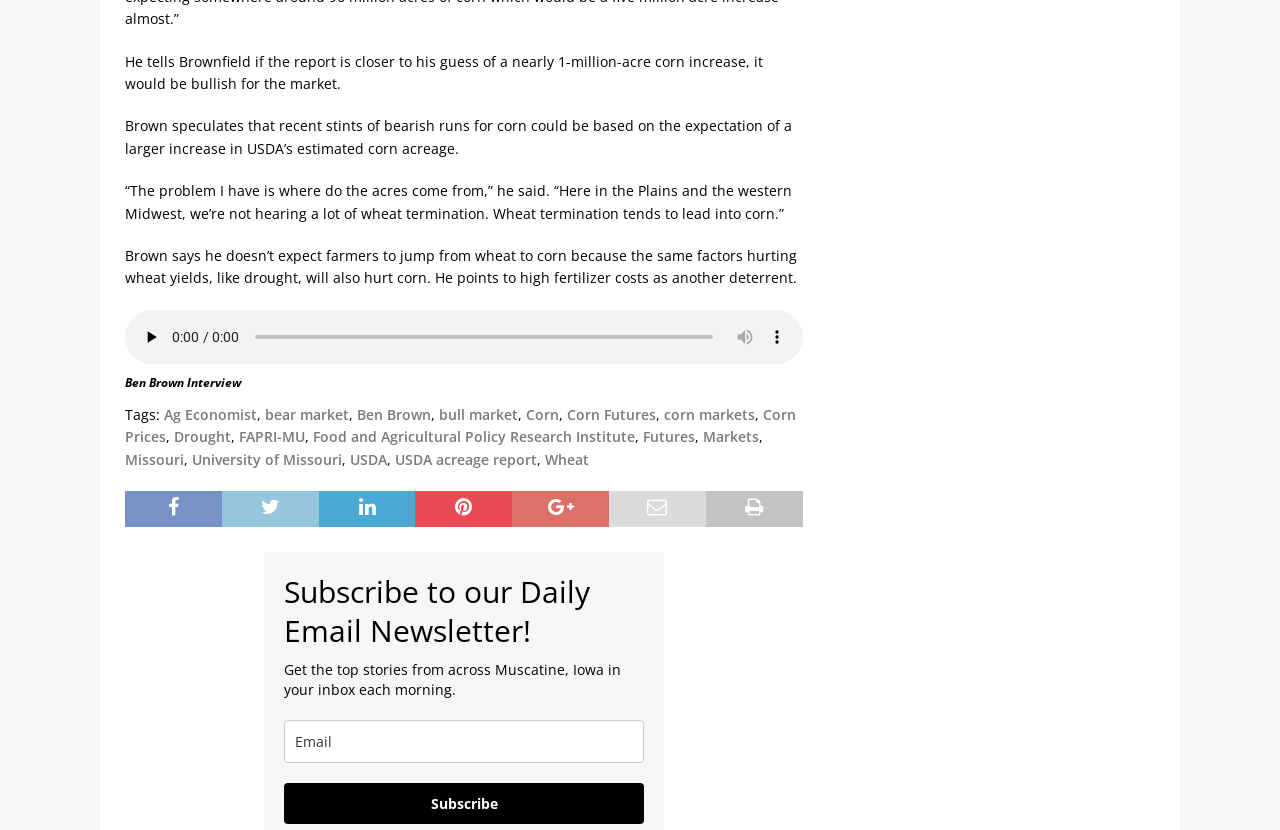Highlight the bounding box coordinates of the region I should click on to meet the following instruction: "Subscribe to the daily email newsletter".

[0.222, 0.943, 0.503, 0.993]